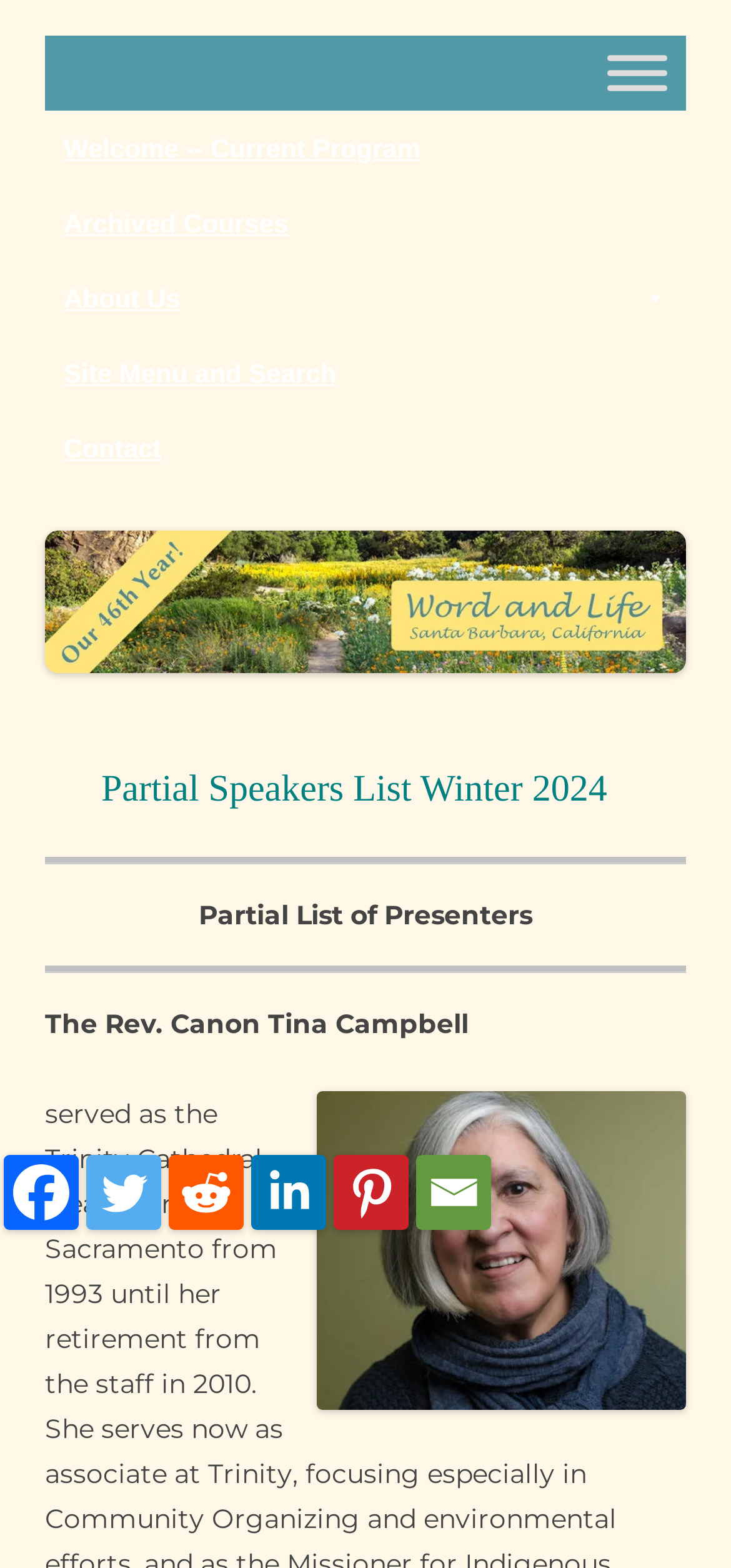Locate the bounding box coordinates of the element that should be clicked to fulfill the instruction: "View the About Us page".

[0.062, 0.166, 0.938, 0.214]